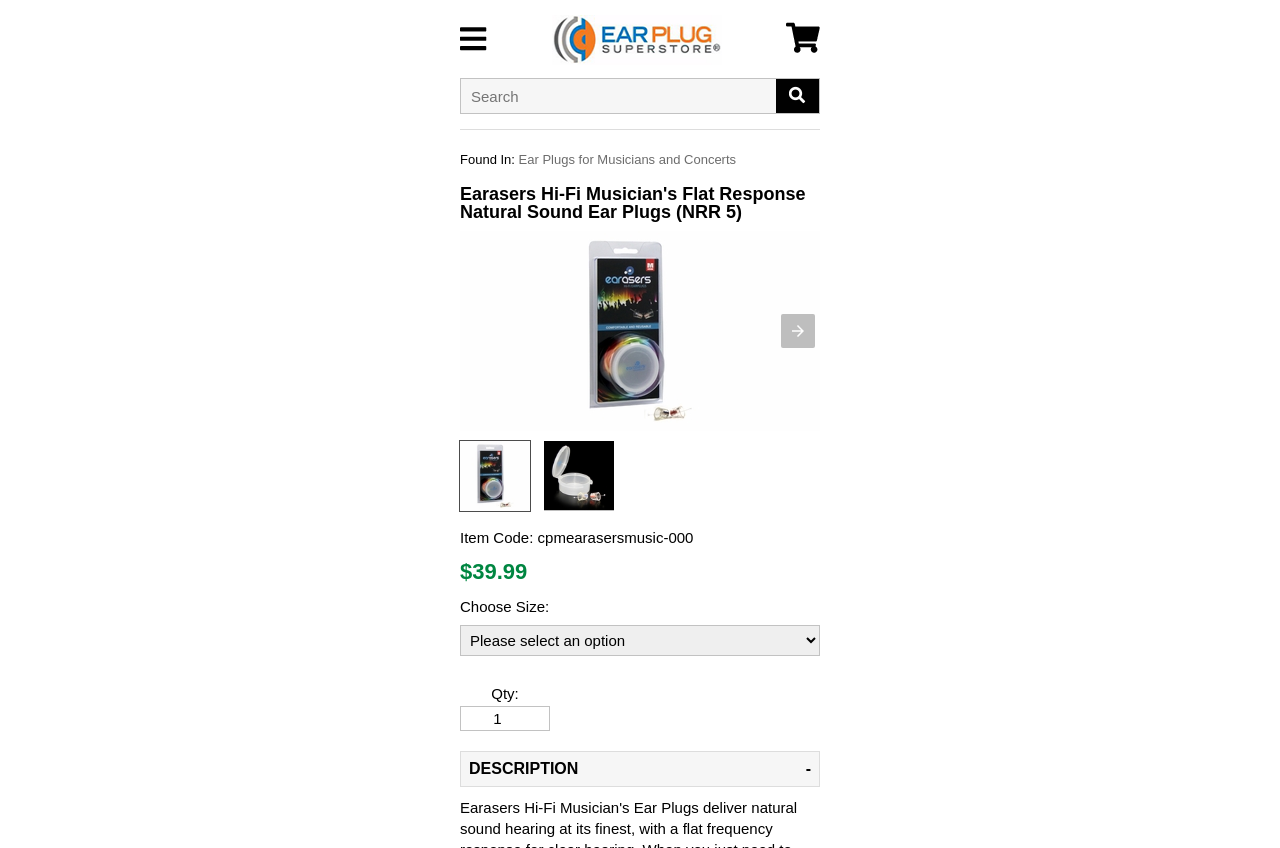Please identify the bounding box coordinates of the element's region that I should click in order to complete the following instruction: "Choose a size from the dropdown". The bounding box coordinates consist of four float numbers between 0 and 1, i.e., [left, top, right, bottom].

[0.359, 0.737, 0.641, 0.774]